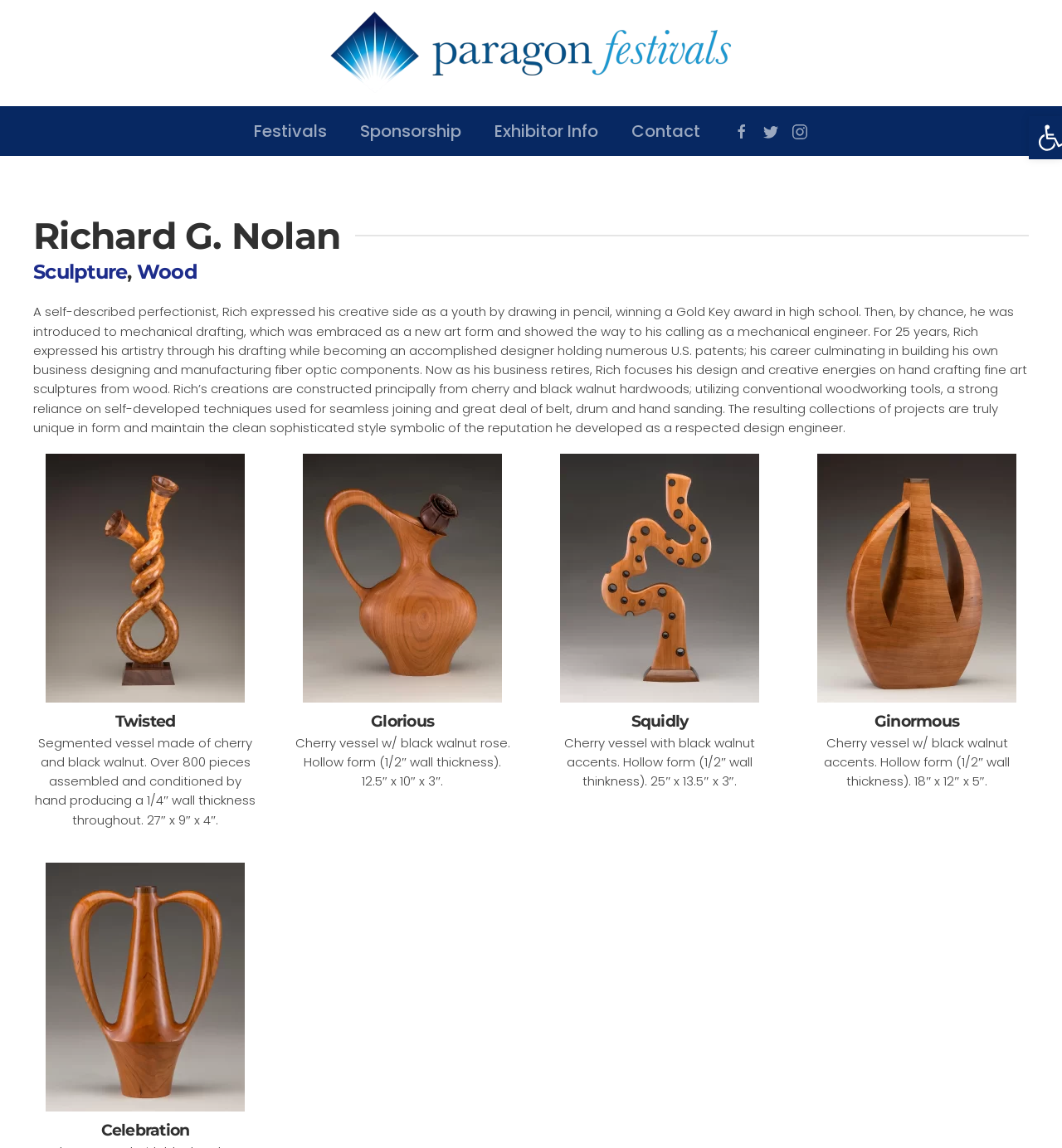Identify the bounding box coordinates of the clickable region necessary to fulfill the following instruction: "Visit Rich's Instagram page". The bounding box coordinates should be four float numbers between 0 and 1, i.e., [left, top, right, bottom].

[0.745, 0.104, 0.761, 0.124]